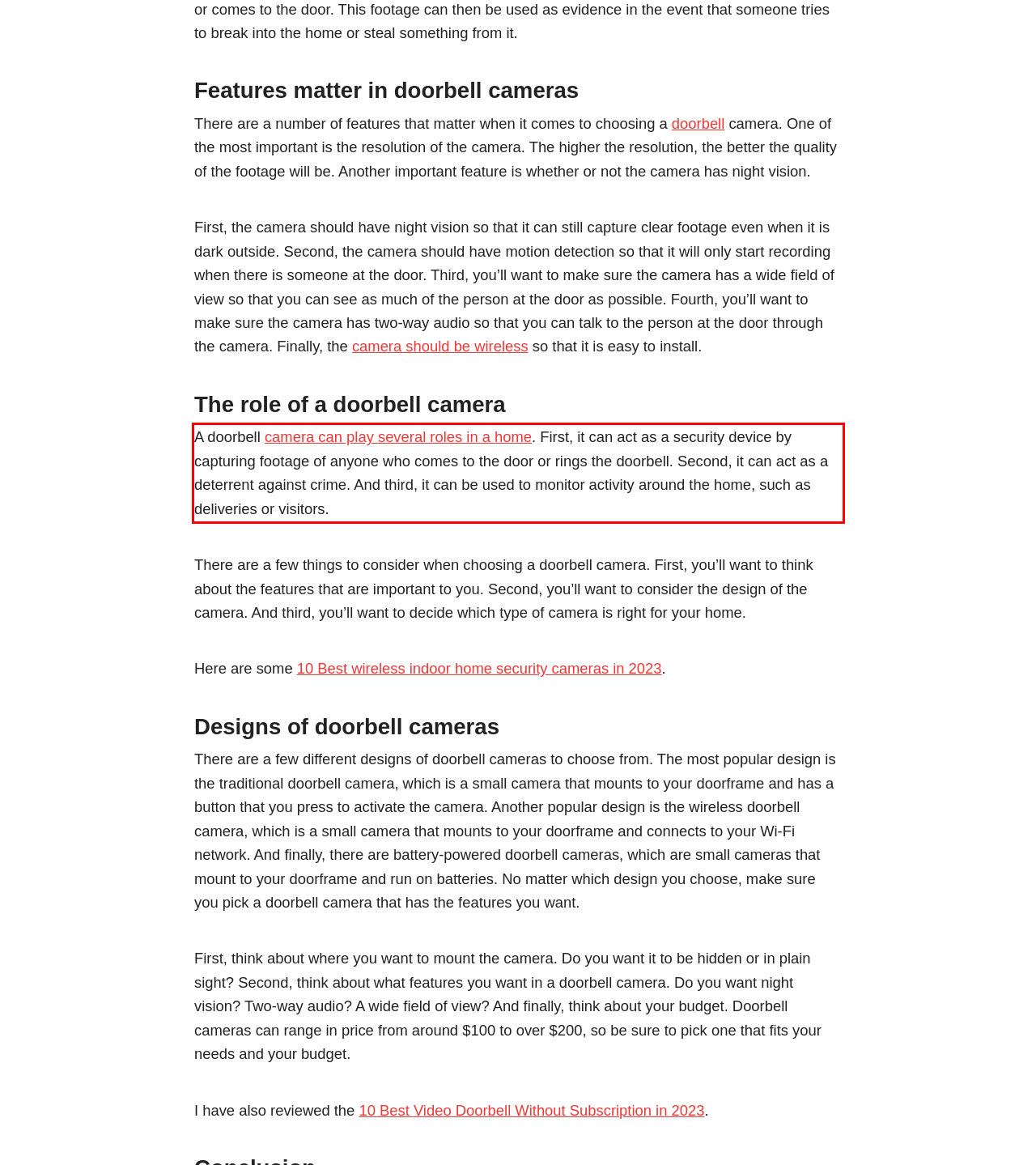Identify the red bounding box in the webpage screenshot and perform OCR to generate the text content enclosed.

A doorbell camera can play several roles in a home. First, it can act as a security device by capturing footage of anyone who comes to the door or rings the doorbell. Second, it can act as a deterrent against crime. And third, it can be used to monitor activity around the home, such as deliveries or visitors.